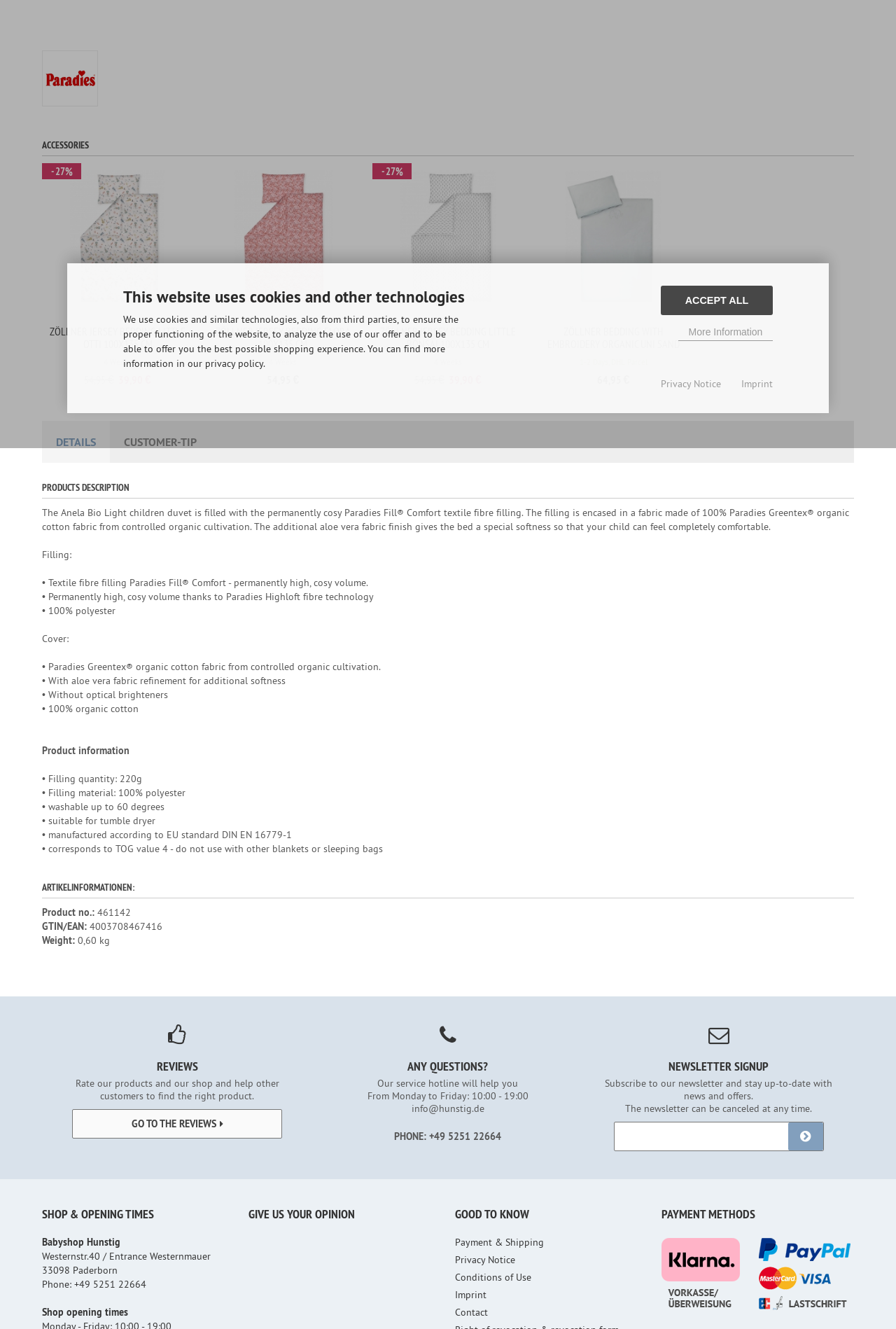From the screenshot, find the bounding box of the UI element matching this description: "4 Weeks". Supply the bounding box coordinates in the form [left, top, right, bottom], each a float between 0 and 1.

[0.853, 0.269, 0.884, 0.276]